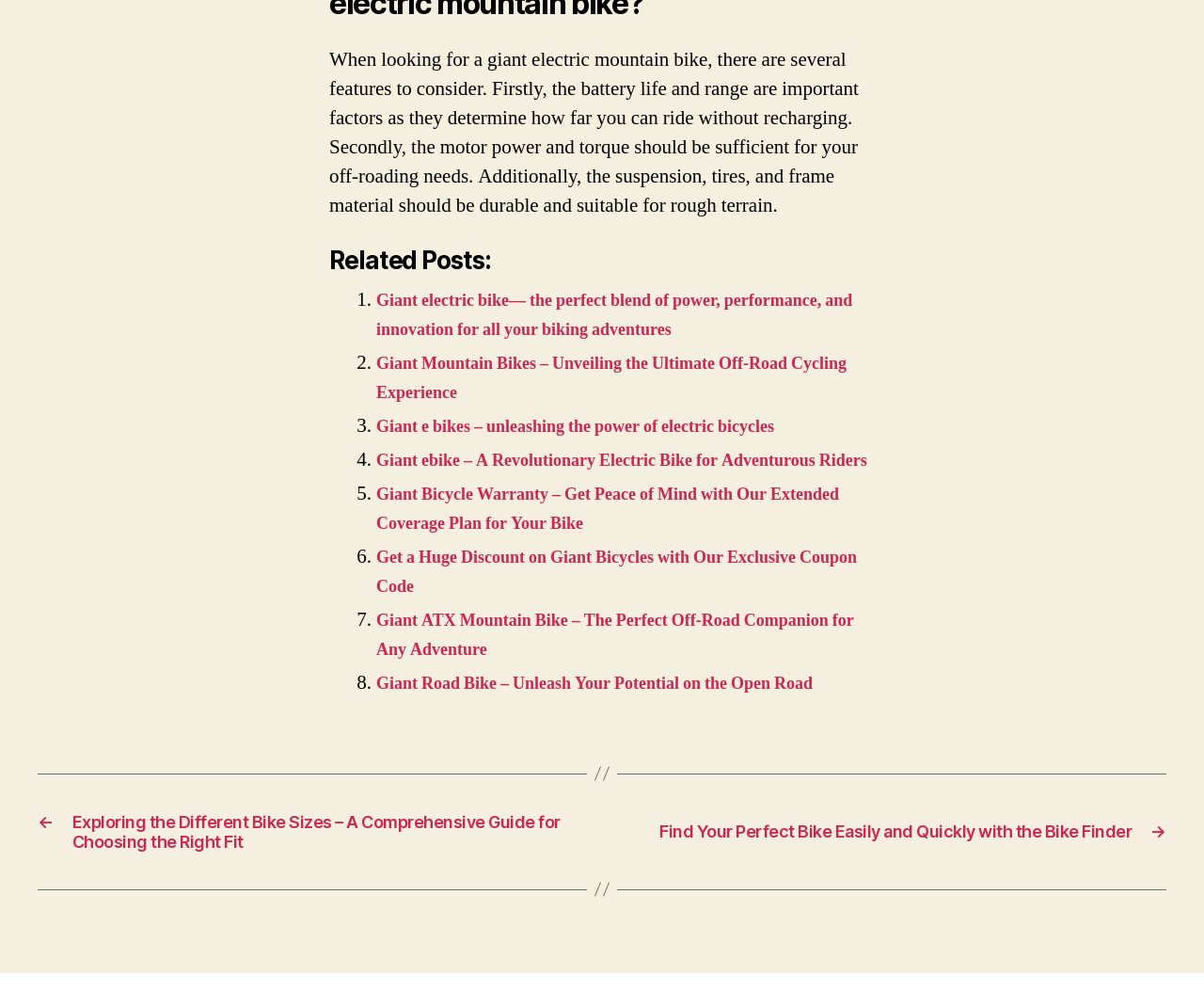Please specify the bounding box coordinates of the clickable region necessary for completing the following instruction: "View related post about giant electric bike". The coordinates must consist of four float numbers between 0 and 1, i.e., [left, top, right, bottom].

[0.312, 0.296, 0.648, 0.38]